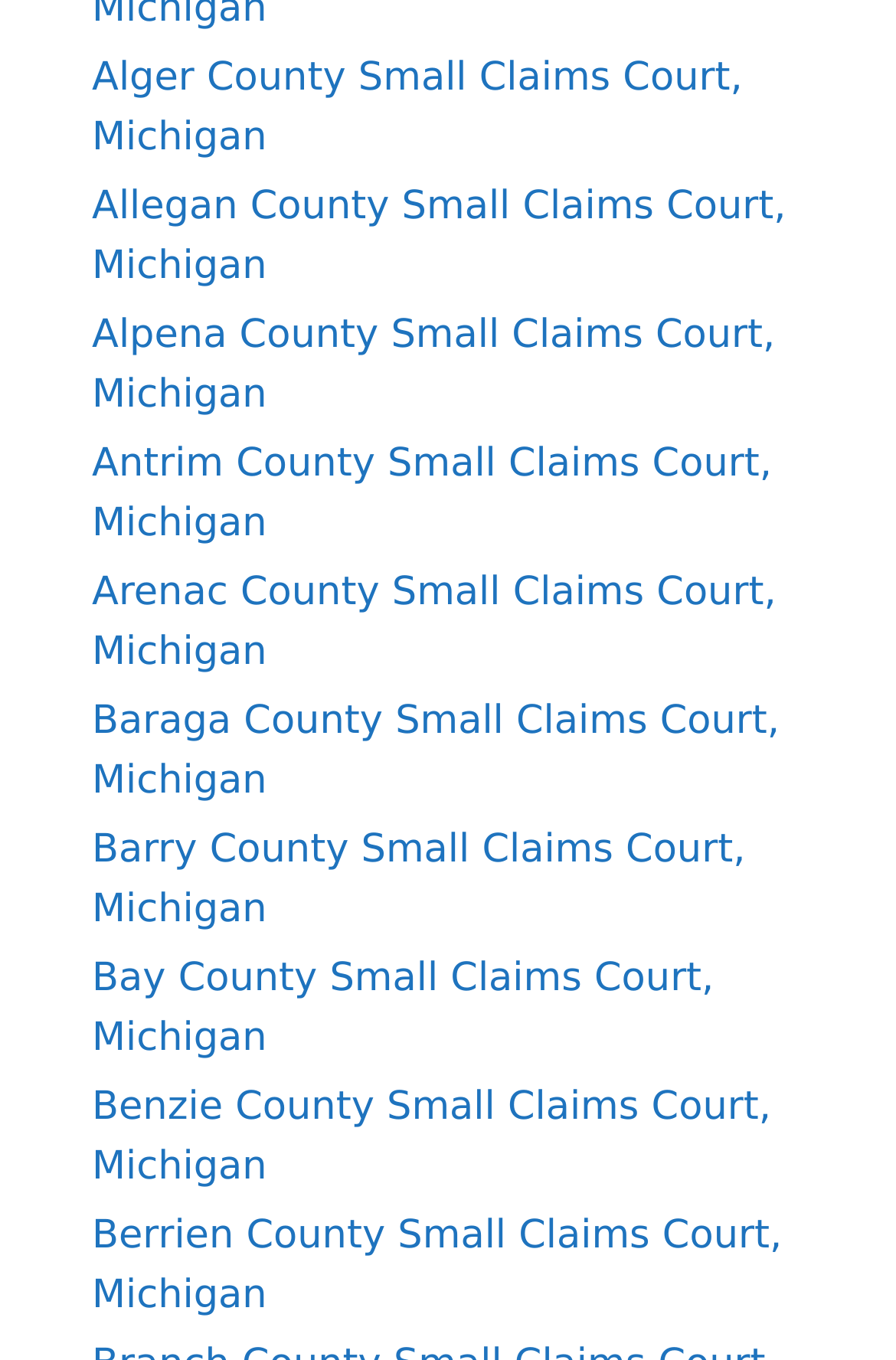Please identify the bounding box coordinates of the element's region that I should click in order to complete the following instruction: "visit Alger County Small Claims Court, Michigan". The bounding box coordinates consist of four float numbers between 0 and 1, i.e., [left, top, right, bottom].

[0.103, 0.041, 0.829, 0.118]